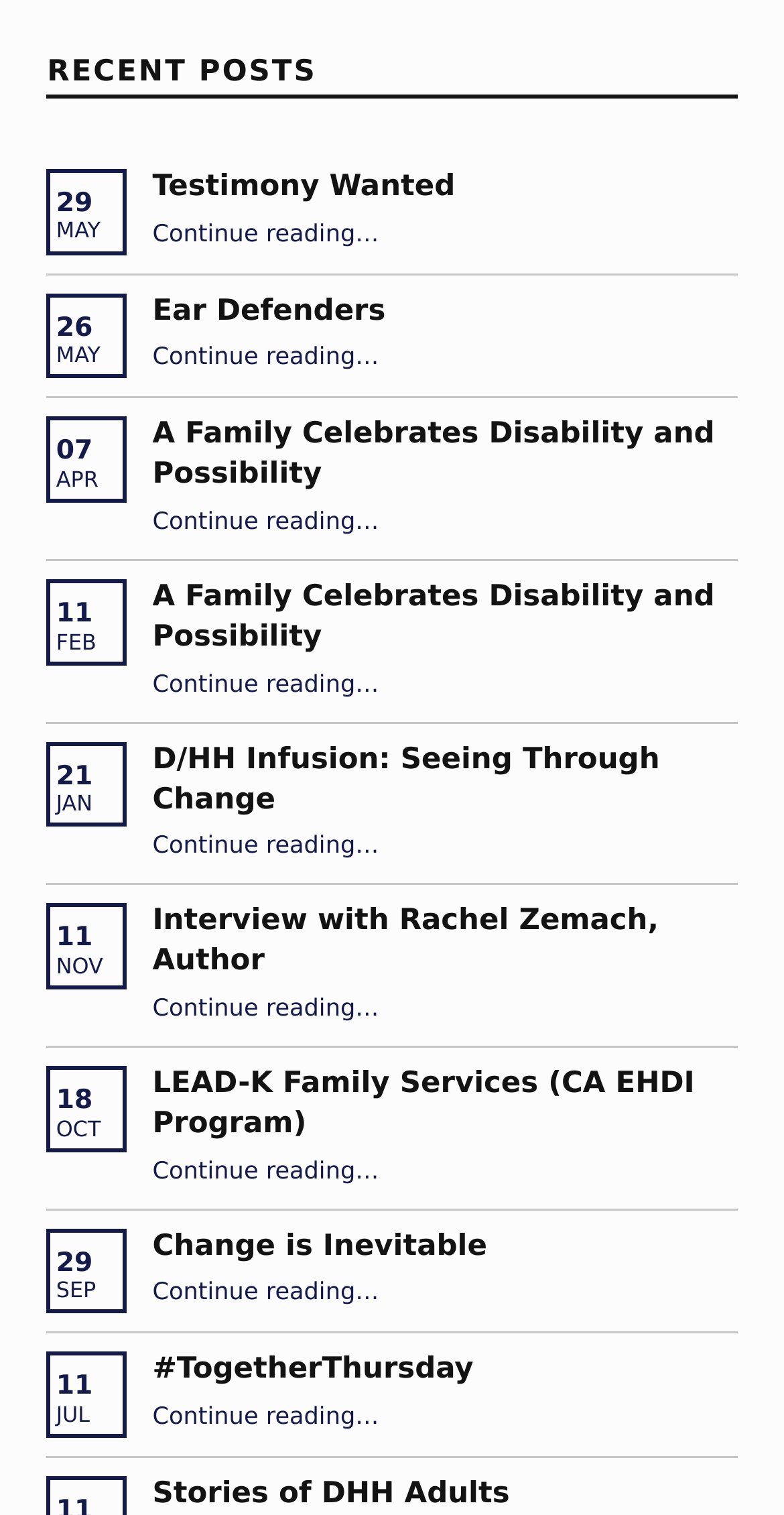Determine the bounding box coordinates for the area that needs to be clicked to fulfill this task: "View all games by entikan". The coordinates must be given as four float numbers between 0 and 1, i.e., [left, top, right, bottom].

None